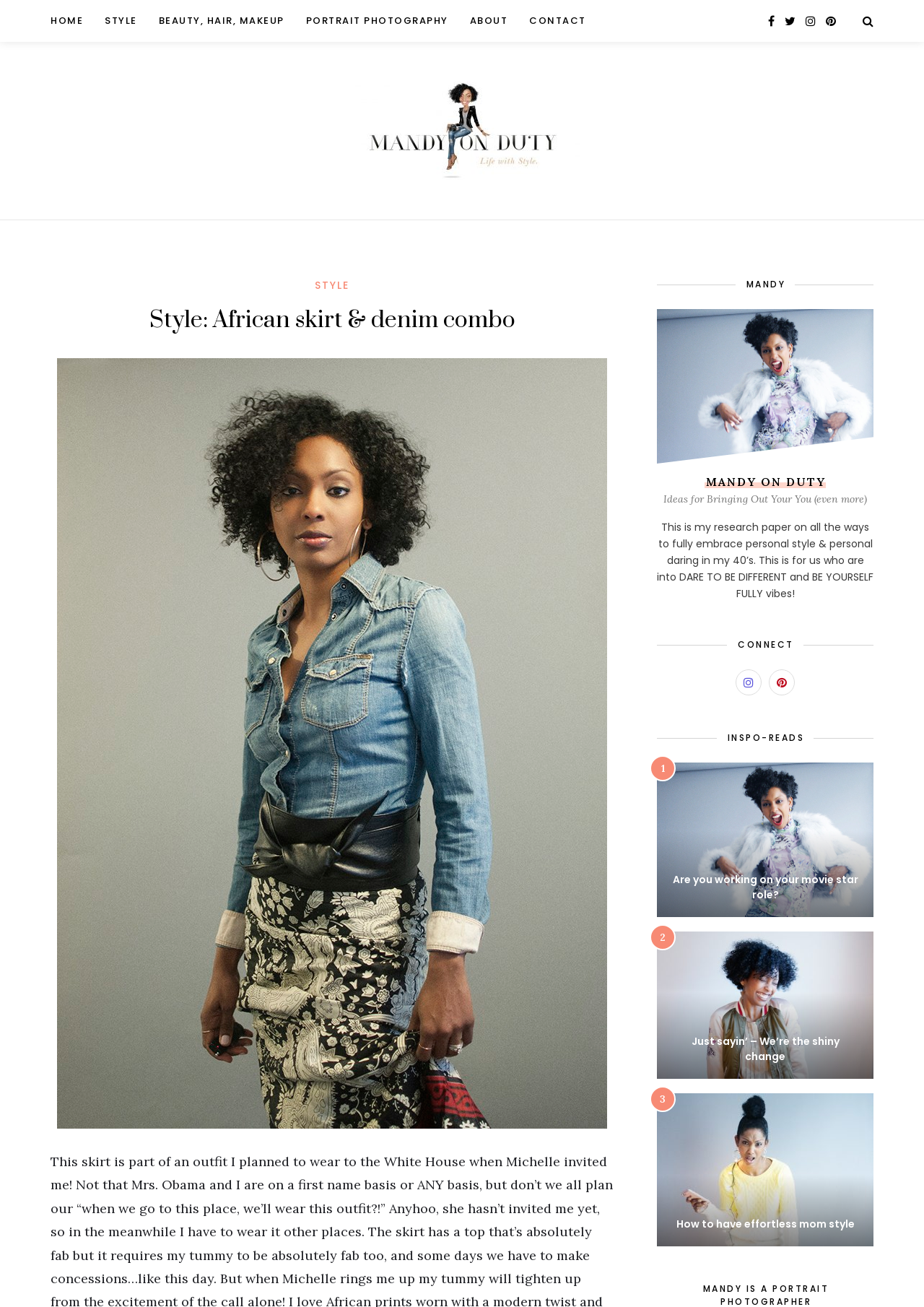Kindly determine the bounding box coordinates for the clickable area to achieve the given instruction: "View the STYLE stories".

[0.341, 0.213, 0.378, 0.224]